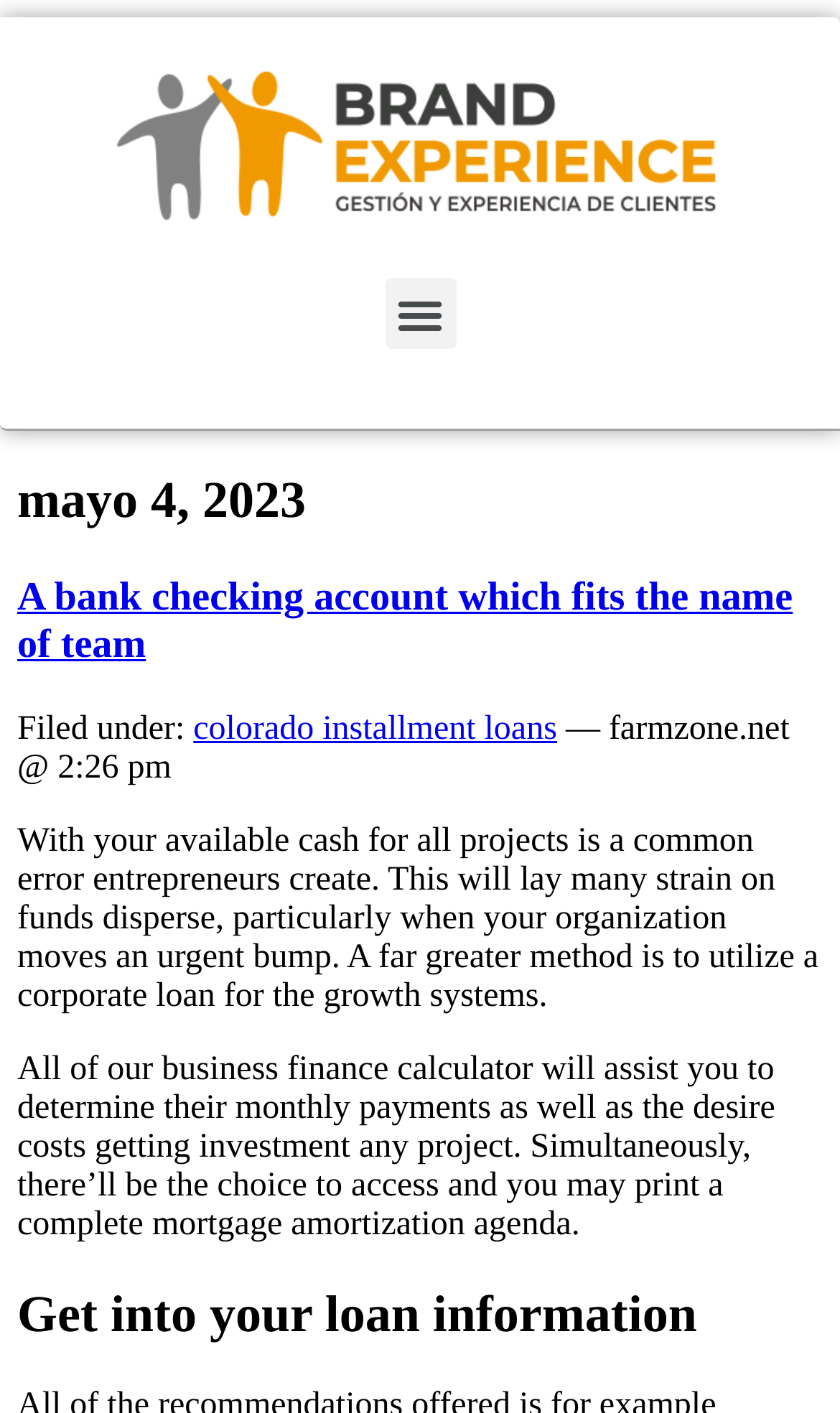Reply to the question with a single word or phrase:
What is the purpose of the business finance calculator?

To determine monthly payments and interest costs